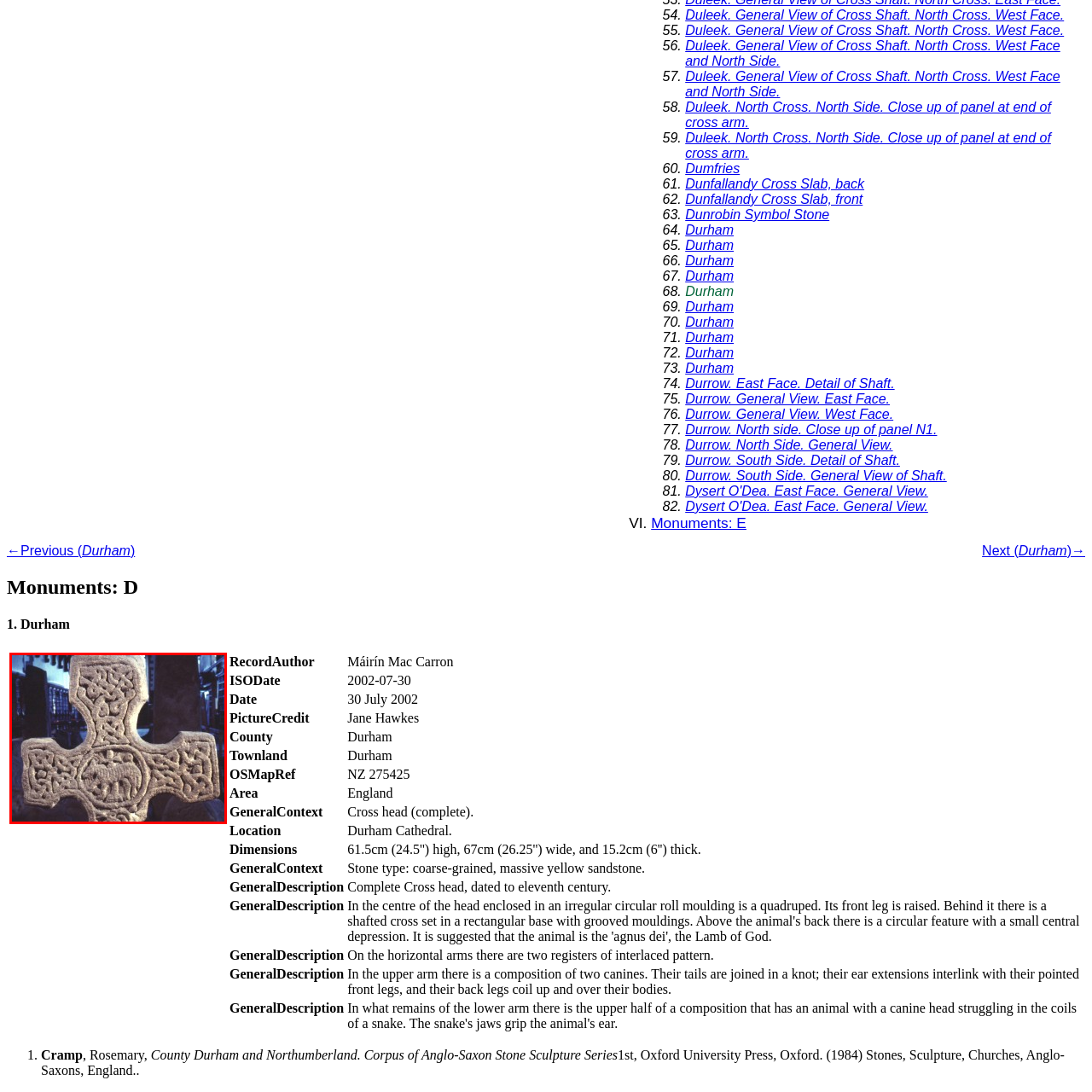Give an in-depth explanation of the image captured within the red boundary.

This image showcases a beautifully carved medieval stone cross, notable for its intricate design and detailed motifs. The cross features a central circular panel depicting an animal, possibly a wolf, surrounded by ornate patterns and interlaced designs that are characteristic of early Christian art in Ireland. The background is softly illuminated, highlighting the textural details of the stone and placing the cross in what appears to be a historic church or cathedral setting, suggesting its significance as a religious artifact. This item is part of a collection documented by Máirín Mac Carron, with a historical reference date of July 30, 2002.